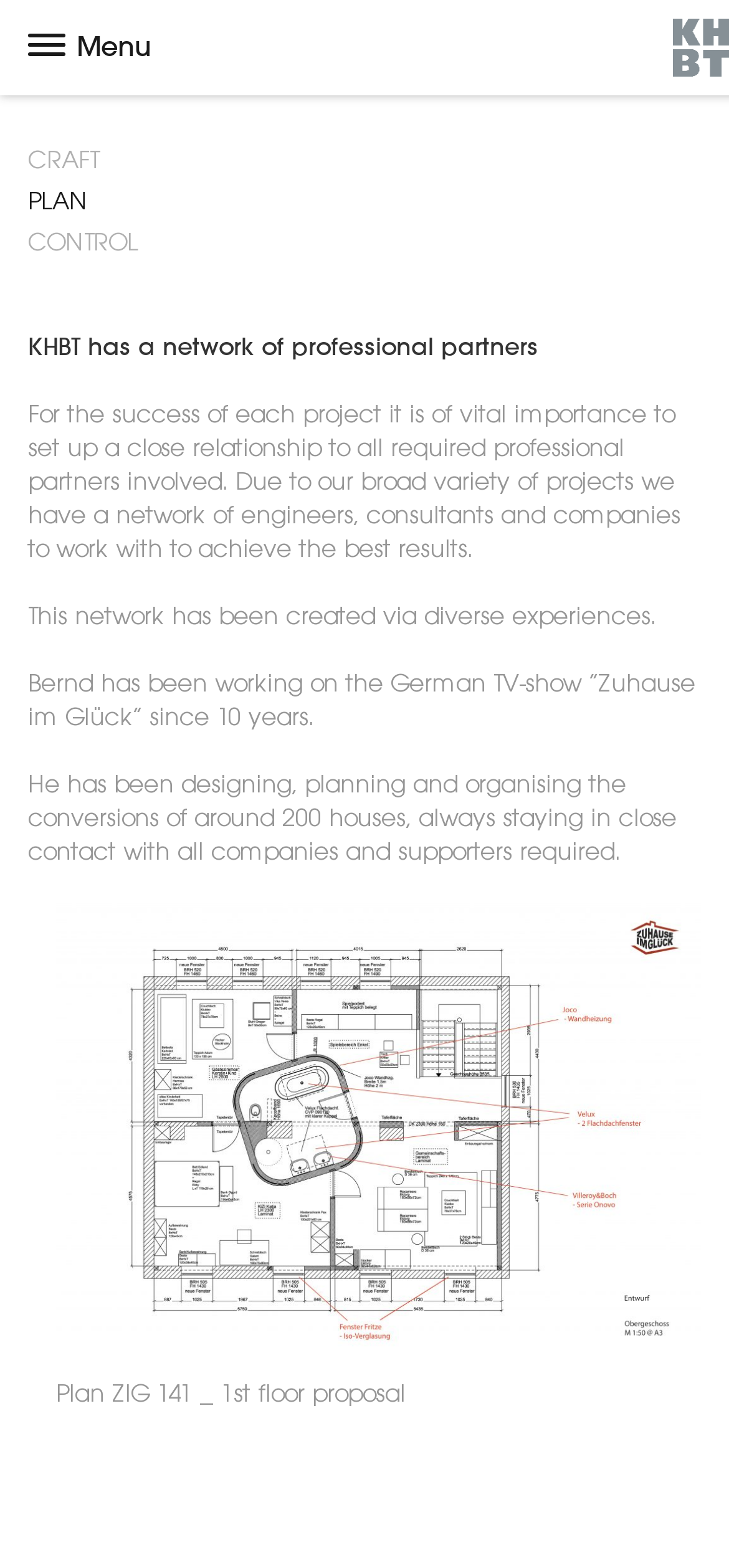What is the importance of setting up a close relationship with professional partners?
Please provide a single word or phrase as the answer based on the screenshot.

for the success of each project